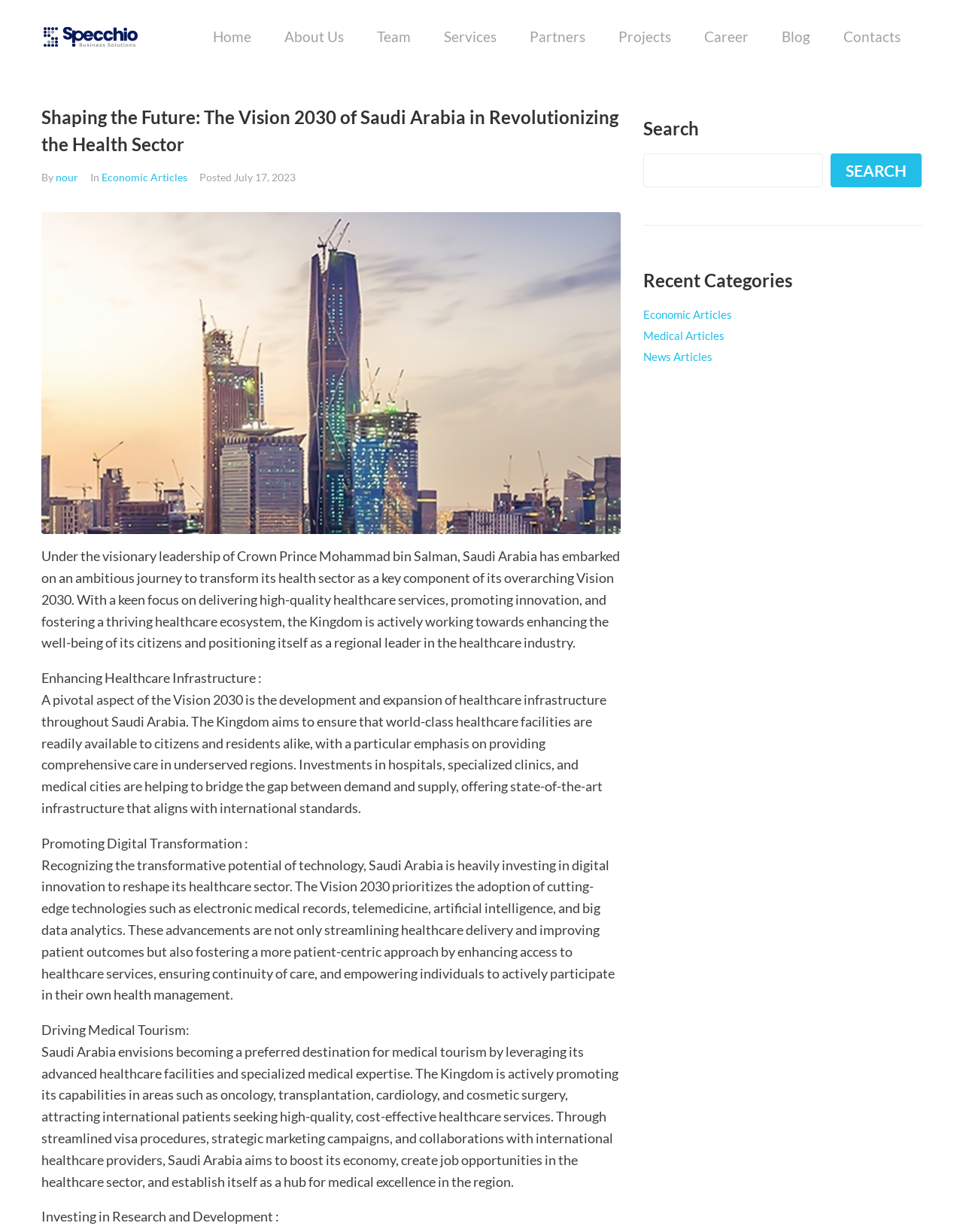Provide the bounding box coordinates of the HTML element this sentence describes: "Vernalis (R&D) Limited (UK Subsidiary)".

None